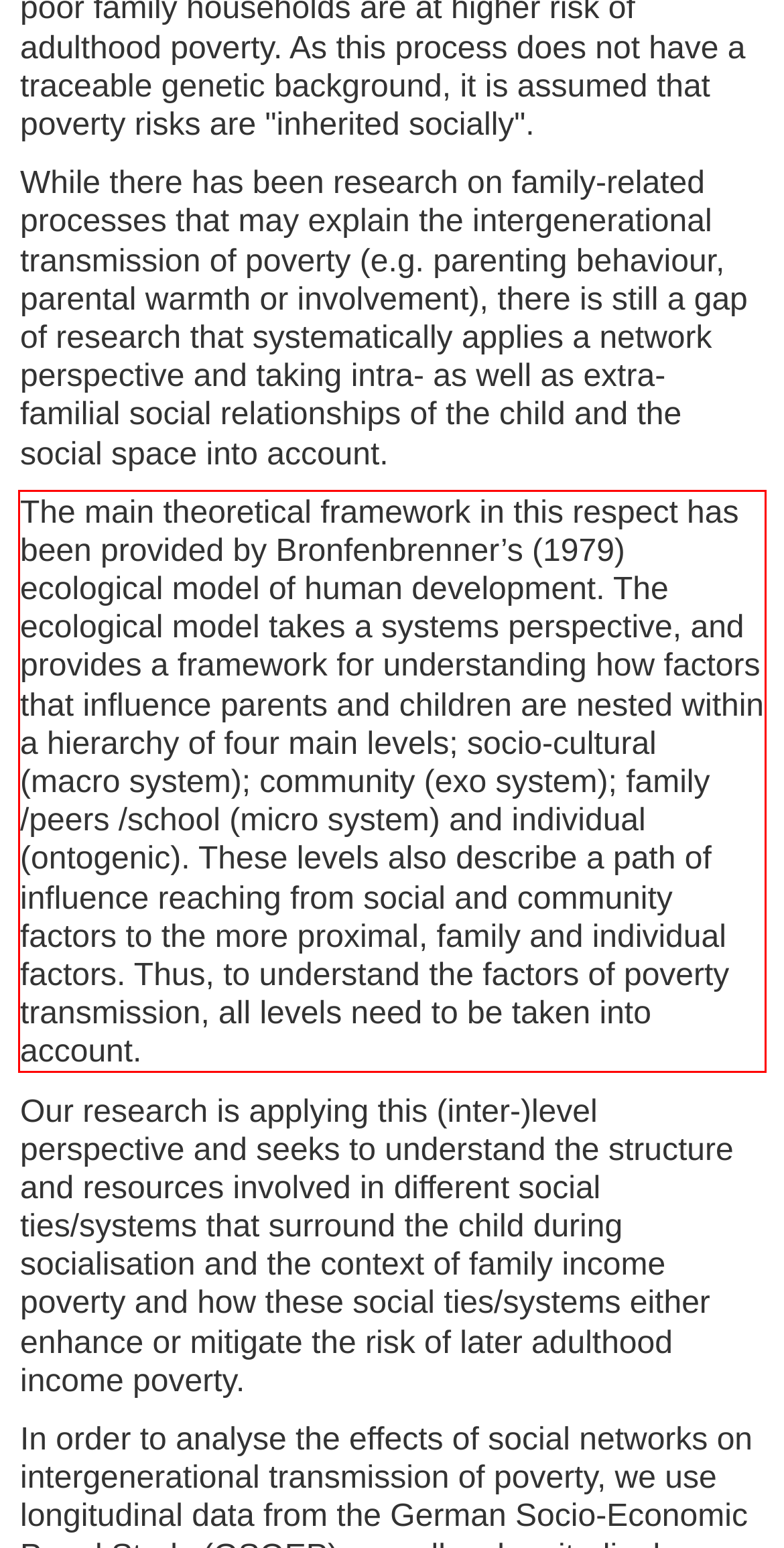Using the provided screenshot of a webpage, recognize the text inside the red rectangle bounding box by performing OCR.

The main theoretical framework in this respect has been provided by Bronfenbrenner’s (1979) ecological model of human development. The ecological model takes a systems perspective, and provides a framework for understanding how factors that influence parents and children are nested within a hierarchy of four main levels; socio-cultural (macro system); community (exo system); family /peers /school (micro system) and individual (ontogenic). These levels also describe a path of influence reaching from social and community factors to the more proximal, family and individual factors. Thus, to understand the factors of poverty transmission, all levels need to be taken into account.